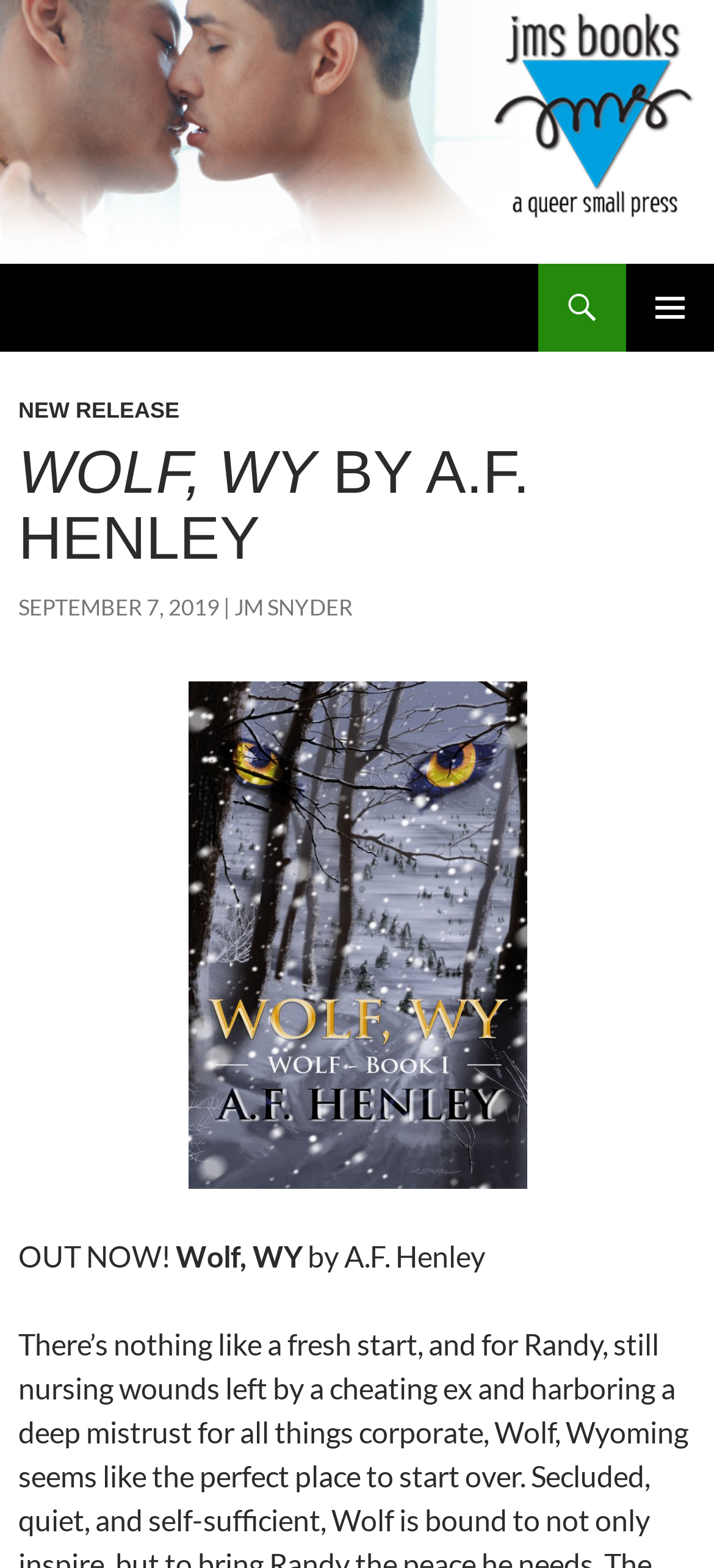Use a single word or phrase to respond to the question:
When was the book released?

September 7, 2019